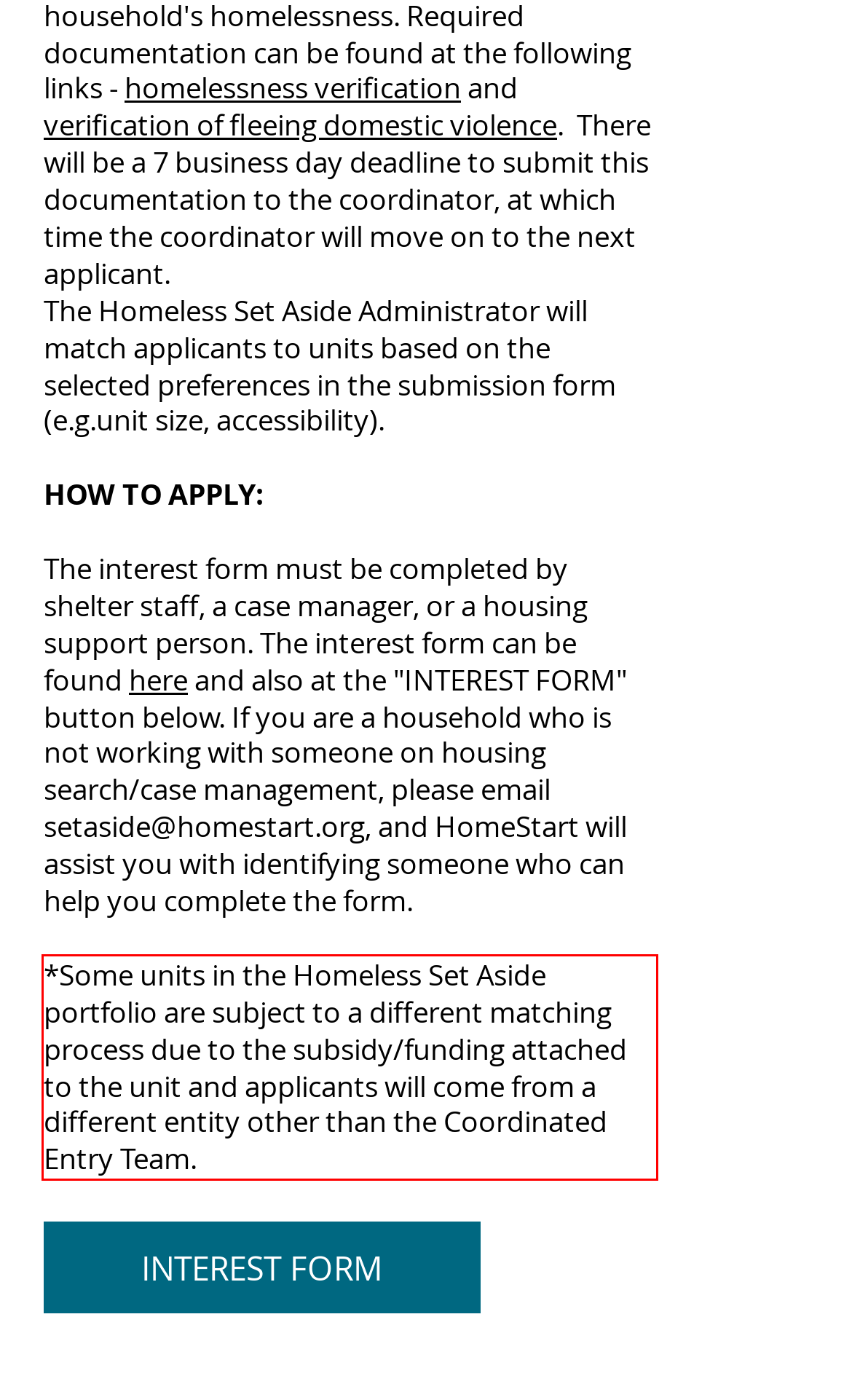Observe the screenshot of the webpage, locate the red bounding box, and extract the text content within it.

*Some units in the Homeless Set Aside portfolio are subject to a different matching process due to the subsidy/funding attached to the unit and applicants will come from a different entity other than the Coordinated Entry Team.